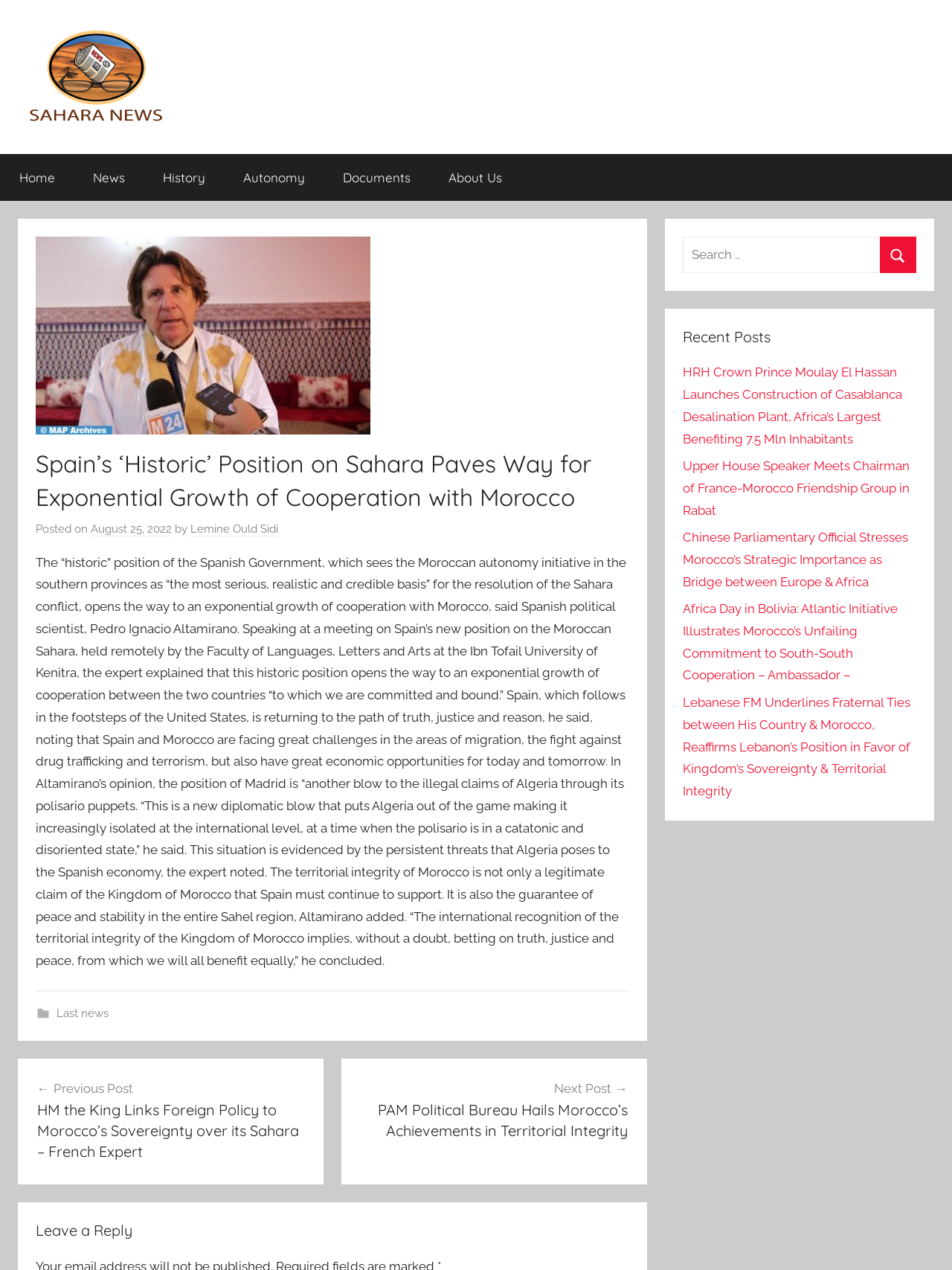Locate the bounding box coordinates of the element that should be clicked to execute the following instruction: "Go to the 'Next Post'".

[0.378, 0.849, 0.659, 0.899]